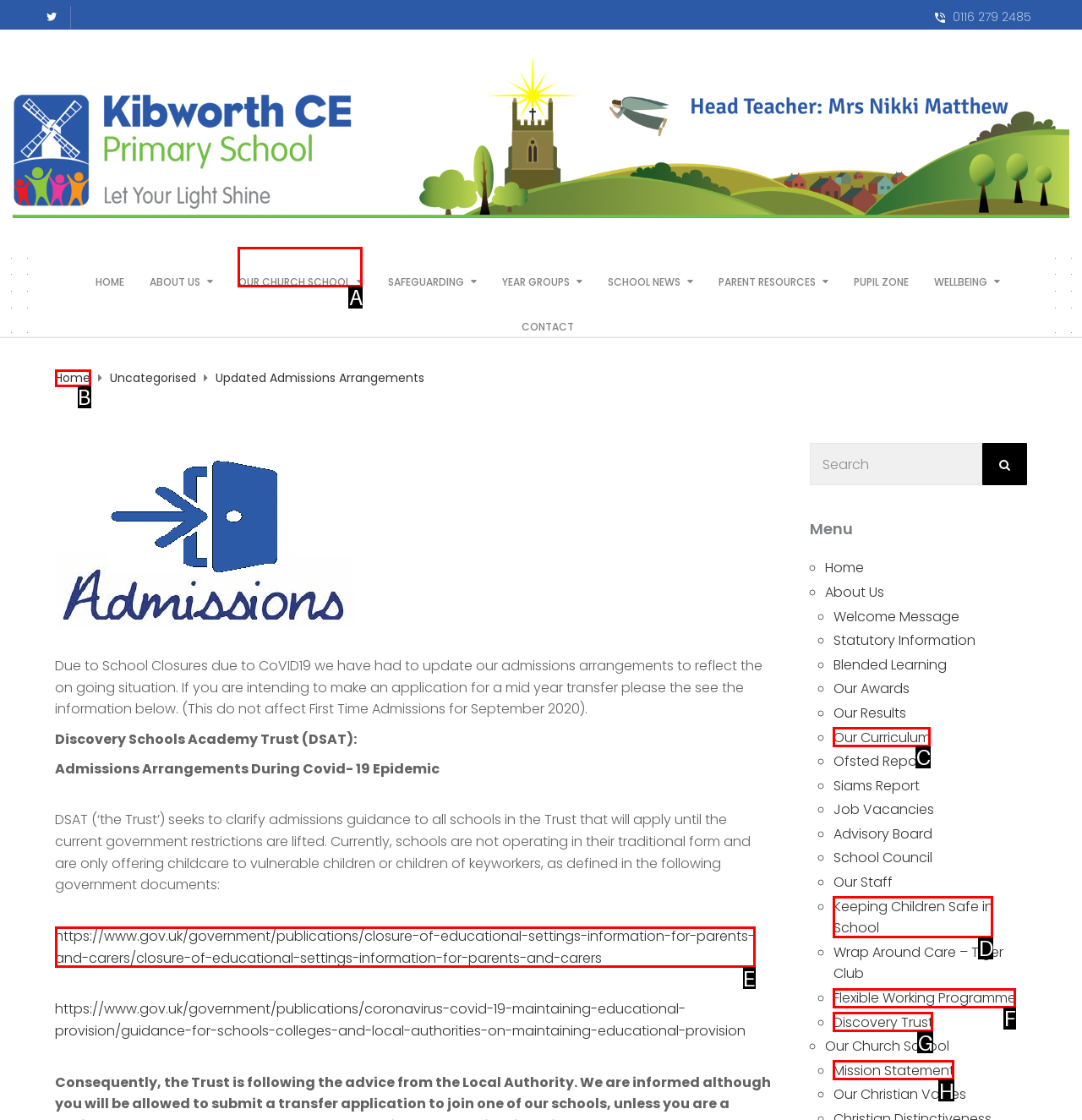Identify the letter of the UI element needed to carry out the task: Click the 'OUR CHURCH SCHOOL' link
Reply with the letter of the chosen option.

A